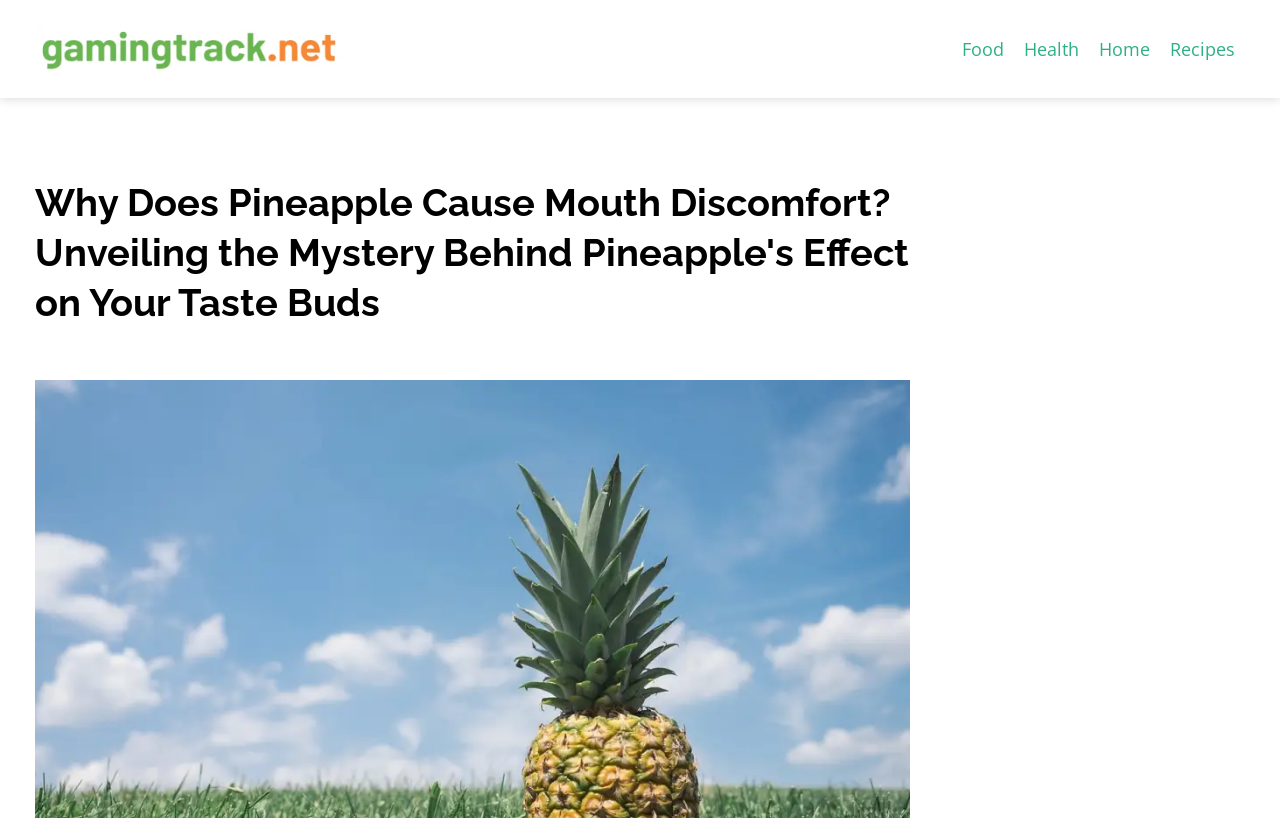What is the logo above the navigation links?
Refer to the image and provide a one-word or short phrase answer.

gamingtrack.net